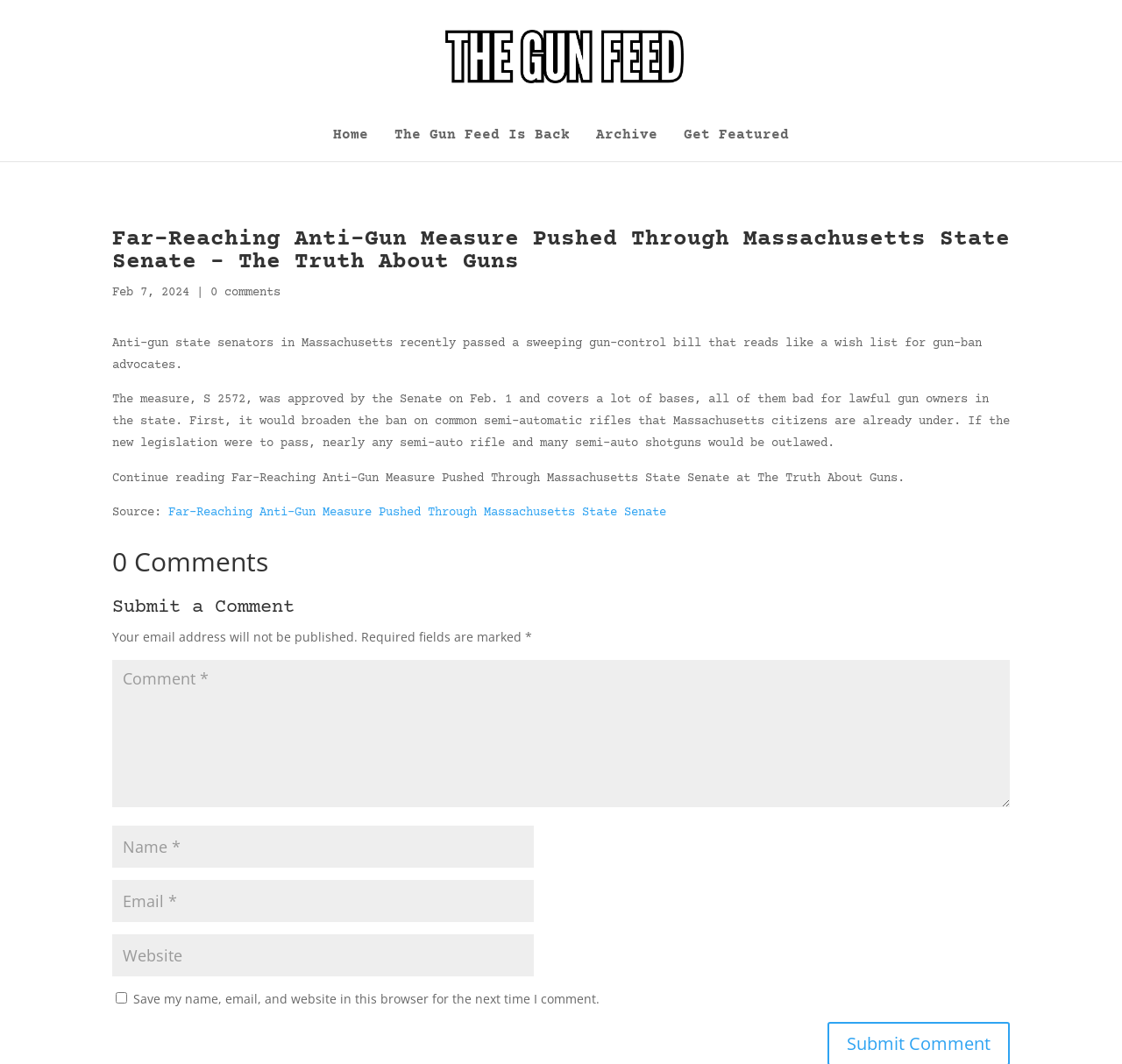What is the name of the website?
Please interpret the details in the image and answer the question thoroughly.

I found the name of the website by looking at the link element with the content 'The Gun Feed' which is located at the top of the webpage.